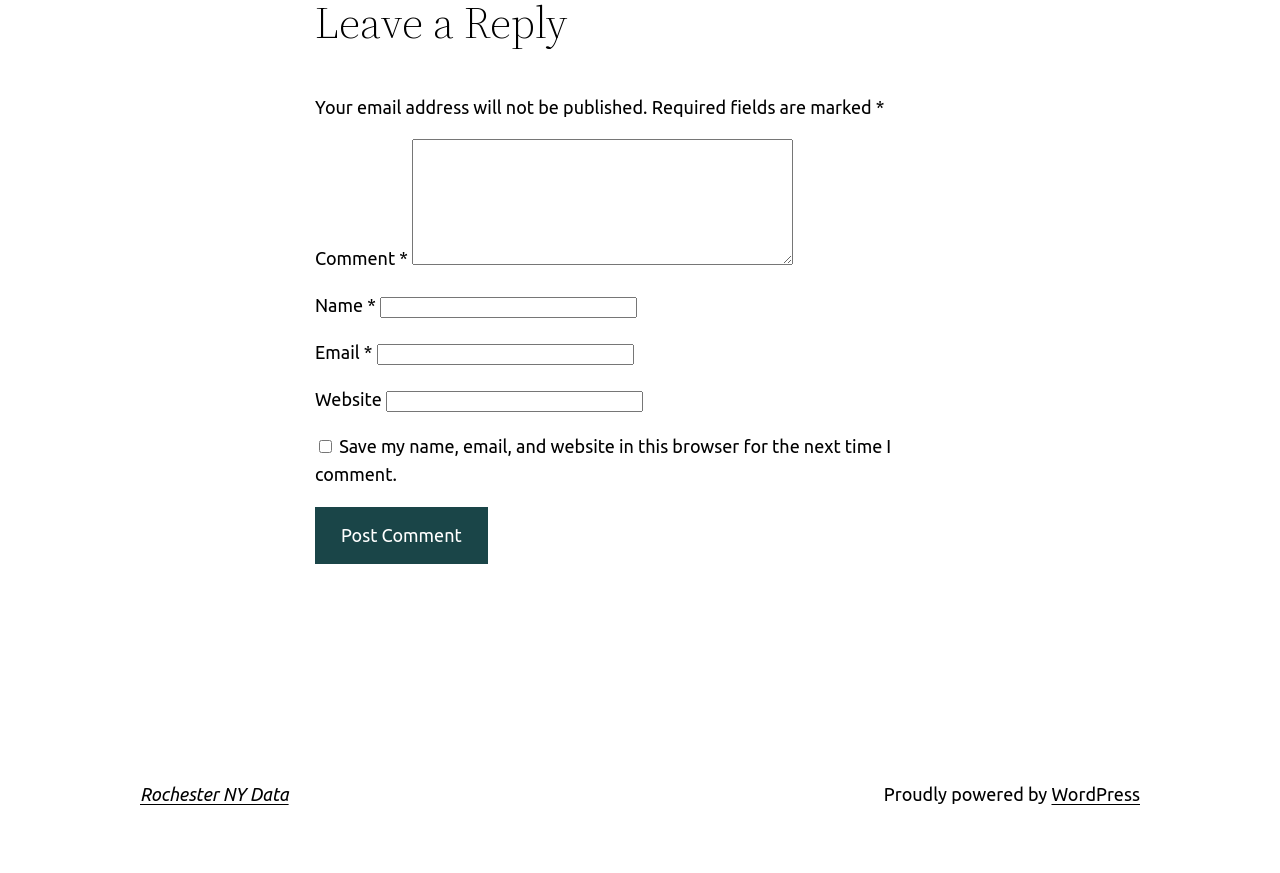Find the bounding box coordinates for the element described here: "parent_node: Email * aria-describedby="email-notes" name="email"".

[0.294, 0.394, 0.495, 0.418]